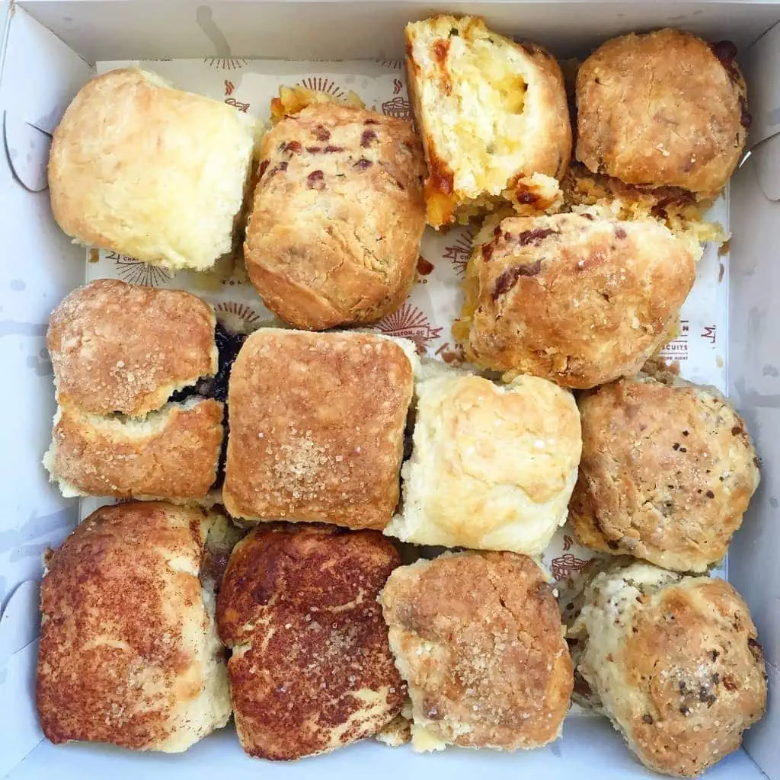What is the primary flavor of the biscuits?
Look at the image and answer with only one word or phrase.

Buttery